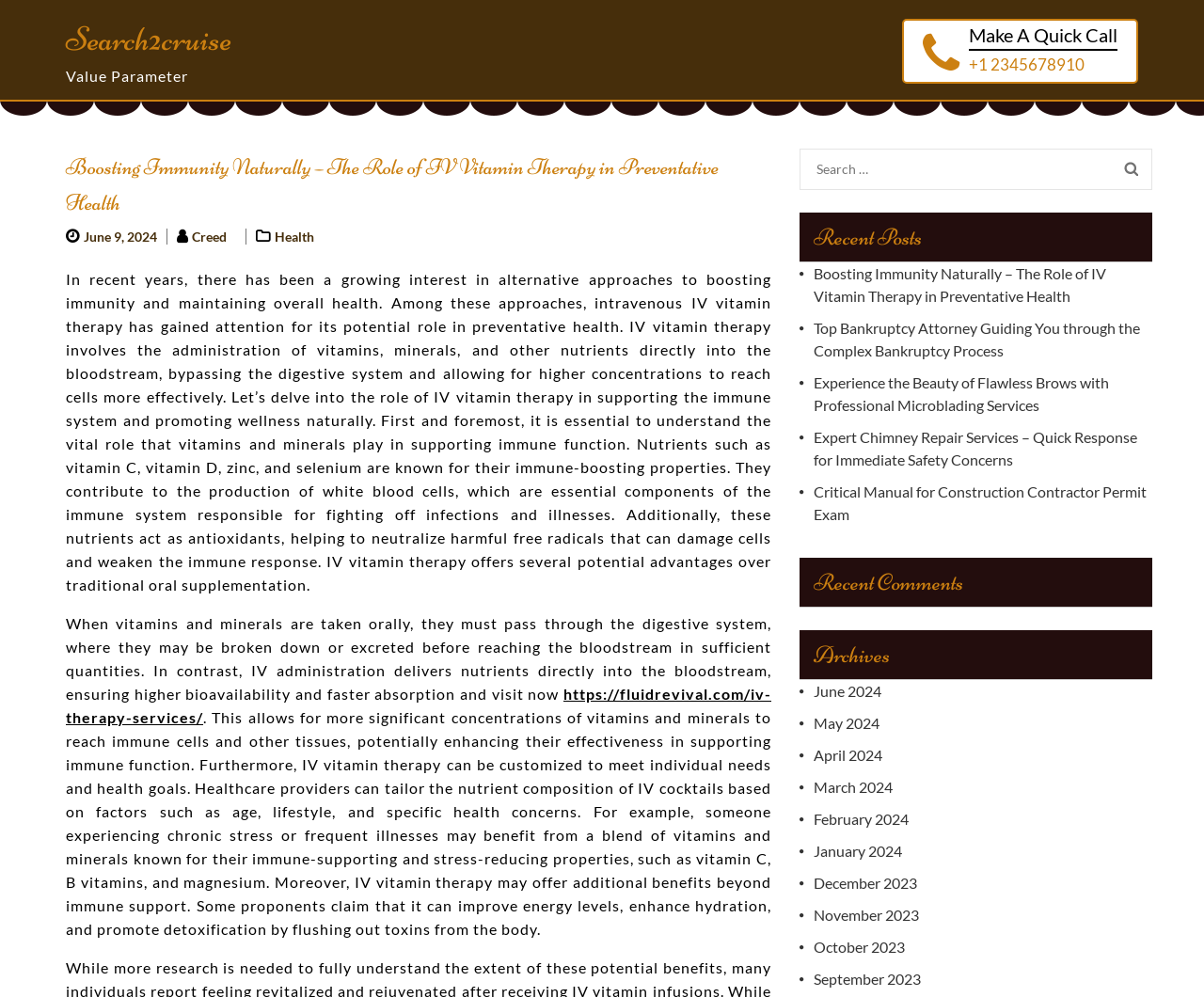What is the purpose of the search box?
Using the visual information from the image, give a one-word or short-phrase answer.

To search for posts